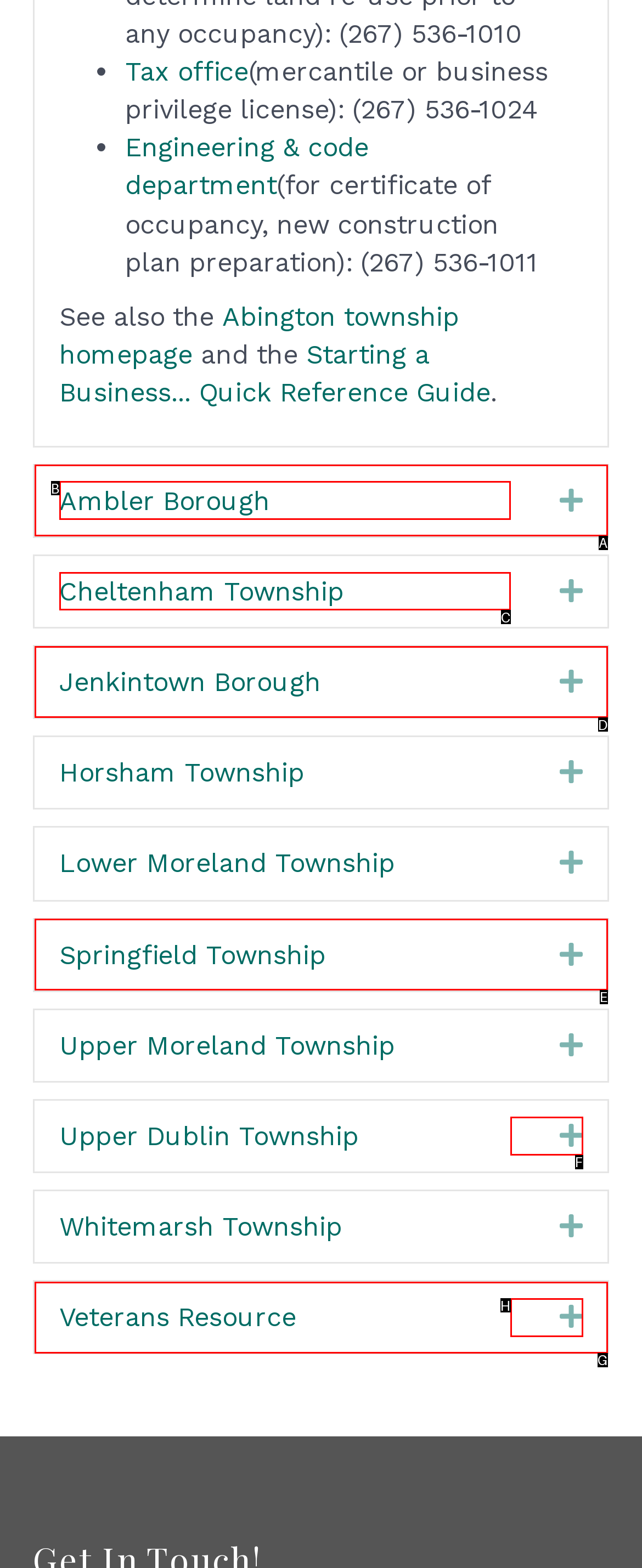Identify the HTML element that corresponds to the description: Expand
Provide the letter of the matching option from the given choices directly.

F